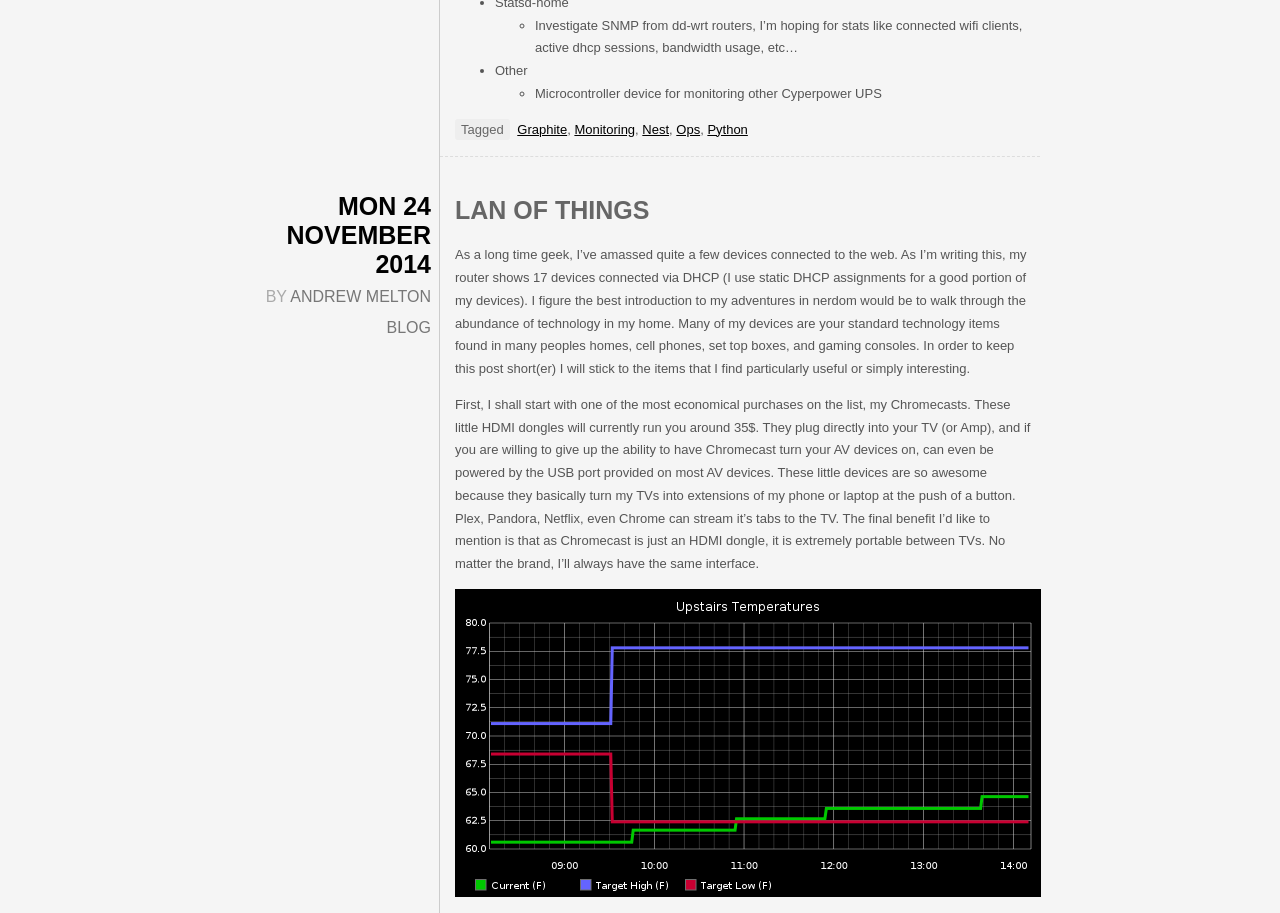Determine the bounding box coordinates for the UI element described. Format the coordinates as (top-left x, top-left y, bottom-right x, bottom-right y) and ensure all values are between 0 and 1. Element description: Mon 24 November 2014

[0.224, 0.21, 0.337, 0.304]